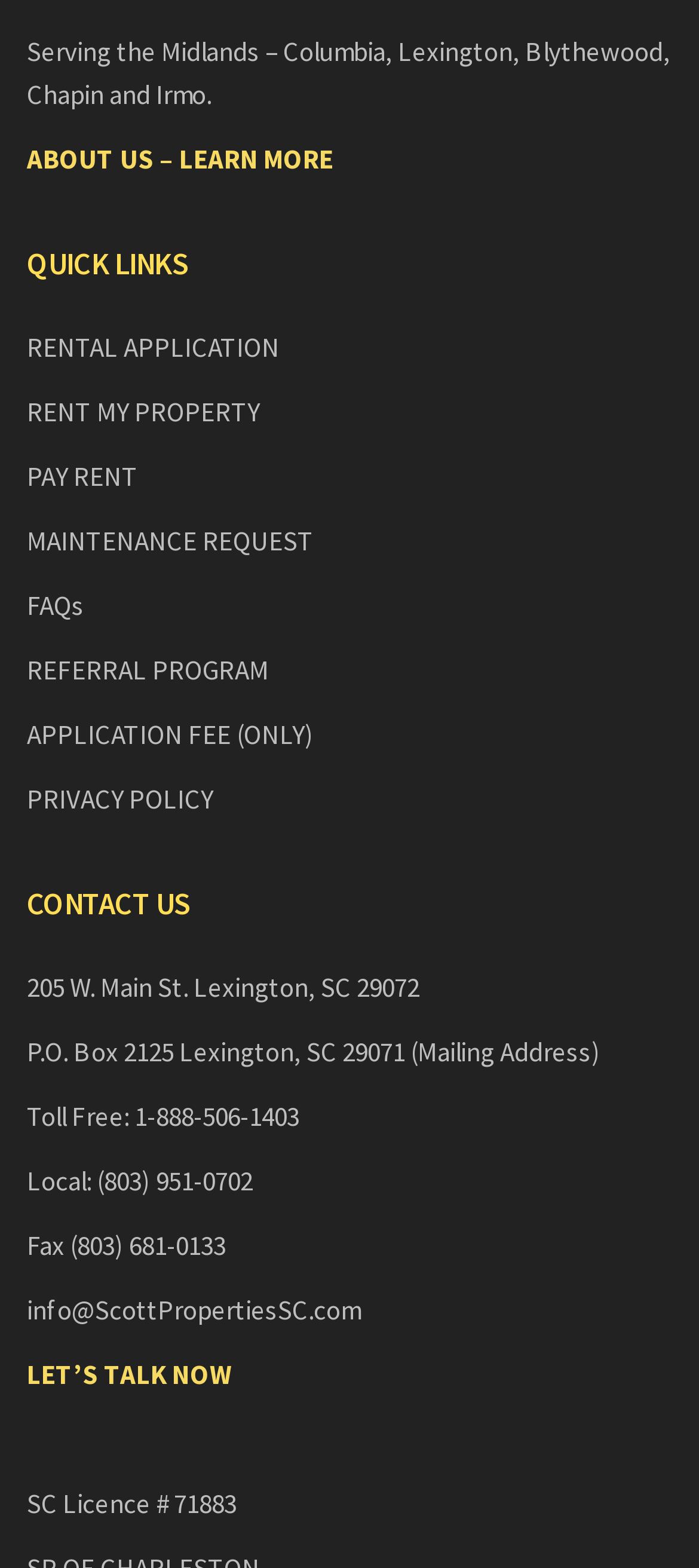What is the mailing address of Scott Properties?
From the image, respond with a single word or phrase.

P.O. Box 2125 Lexington, SC 29071